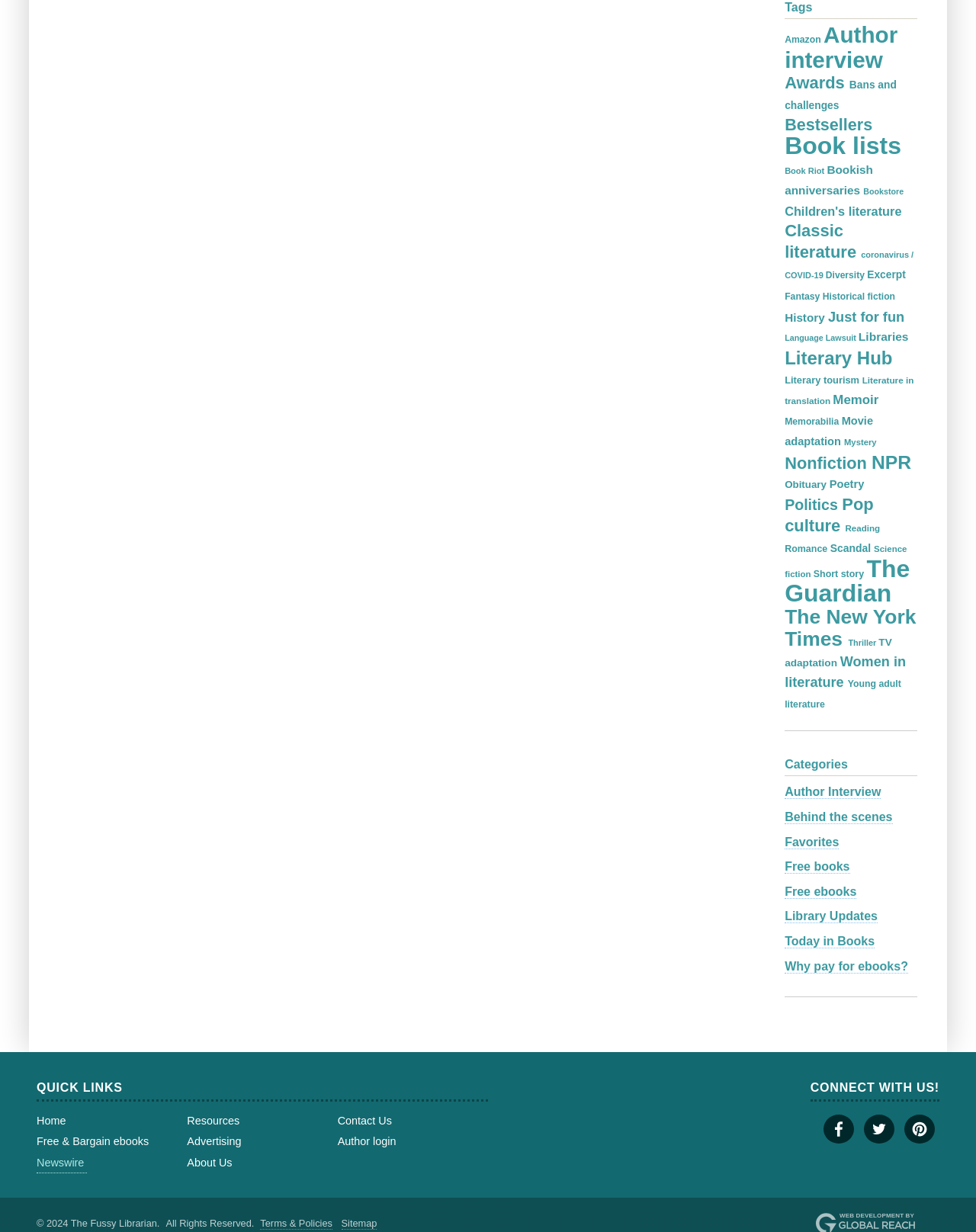Answer the question in a single word or phrase:
How many links are there in the 'Categories' section?

30